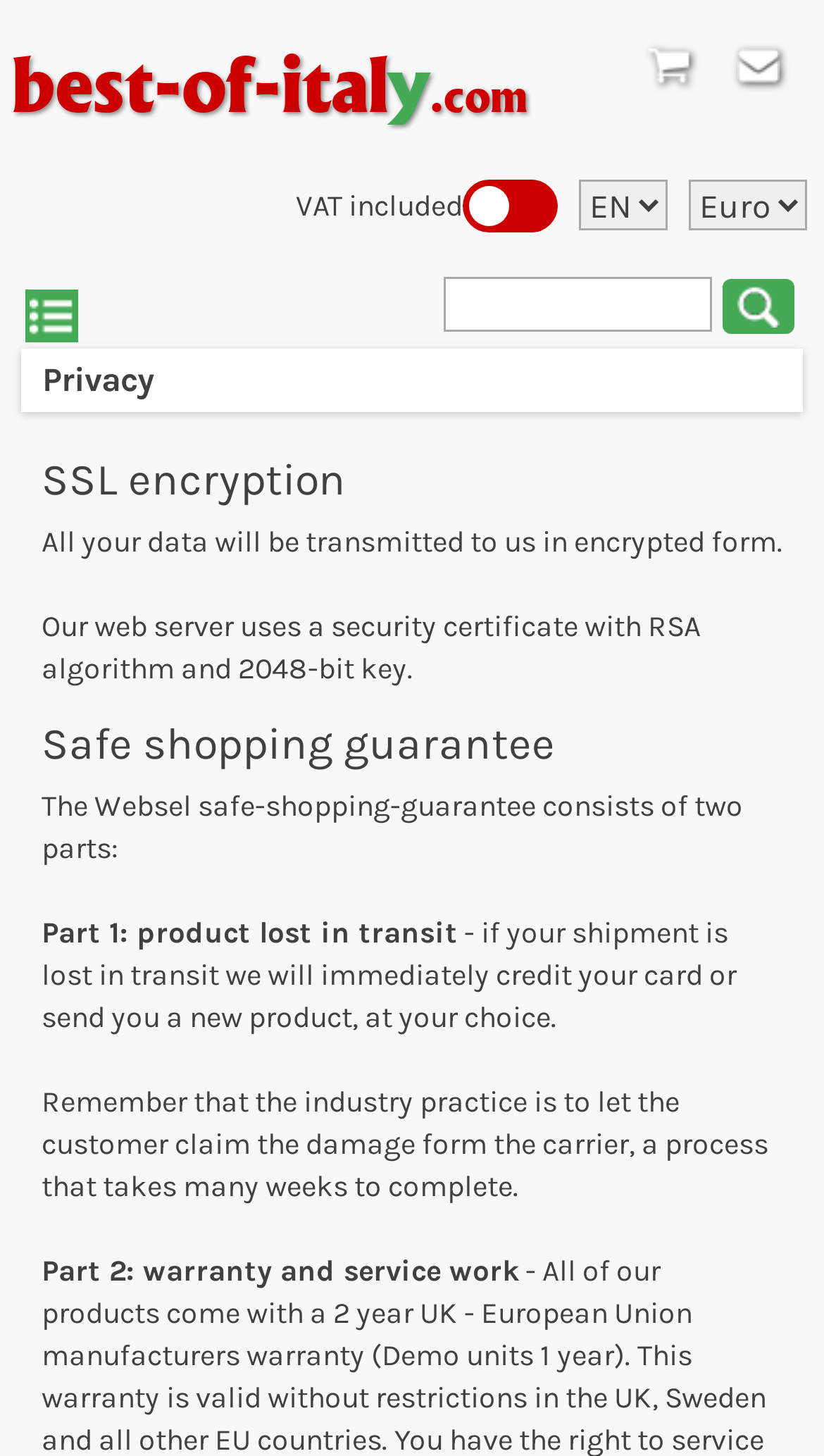What type of algorithm is used in the website's security certificate?
We need a detailed and exhaustive answer to the question. Please elaborate.

The webpage mentions that the website's web server uses a security certificate with RSA algorithm and 2048-bit key, ensuring that all data transmitted to the website is encrypted.